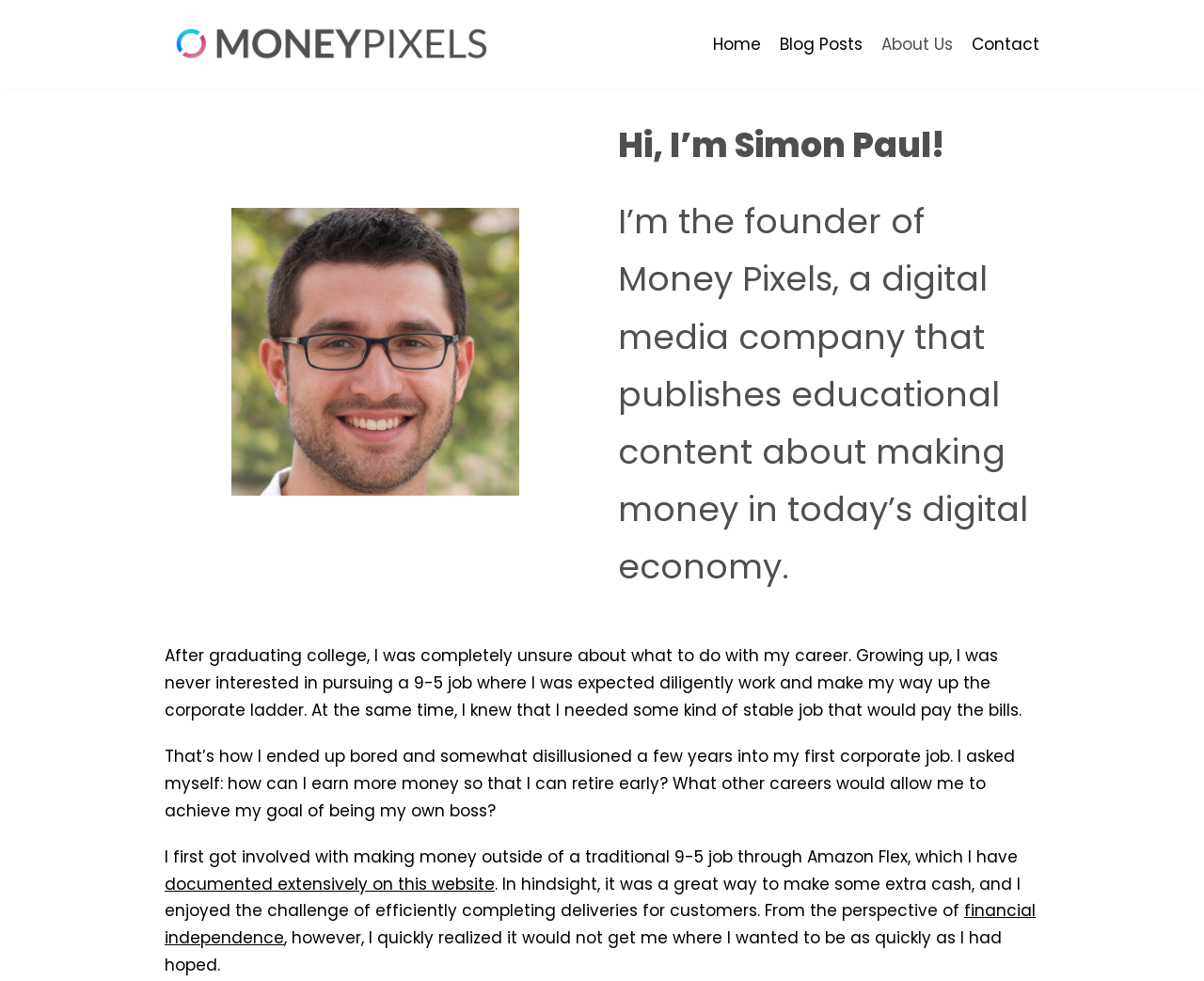What is the topic of the educational content published by Money Pixels?
Please provide a single word or phrase as your answer based on the image.

making money